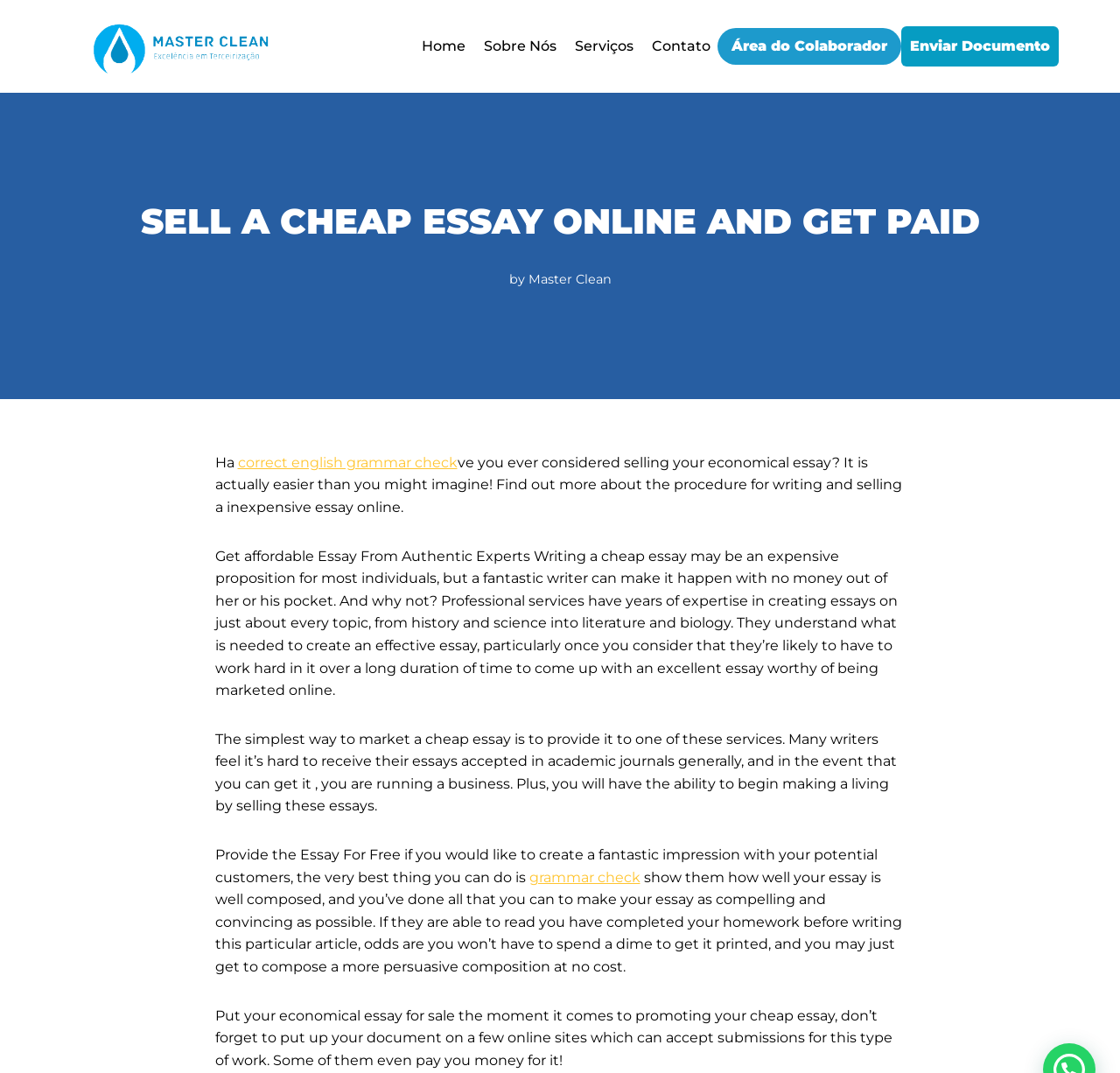What is the purpose of this website?
Provide a concise answer using a single word or phrase based on the image.

Sell essays online